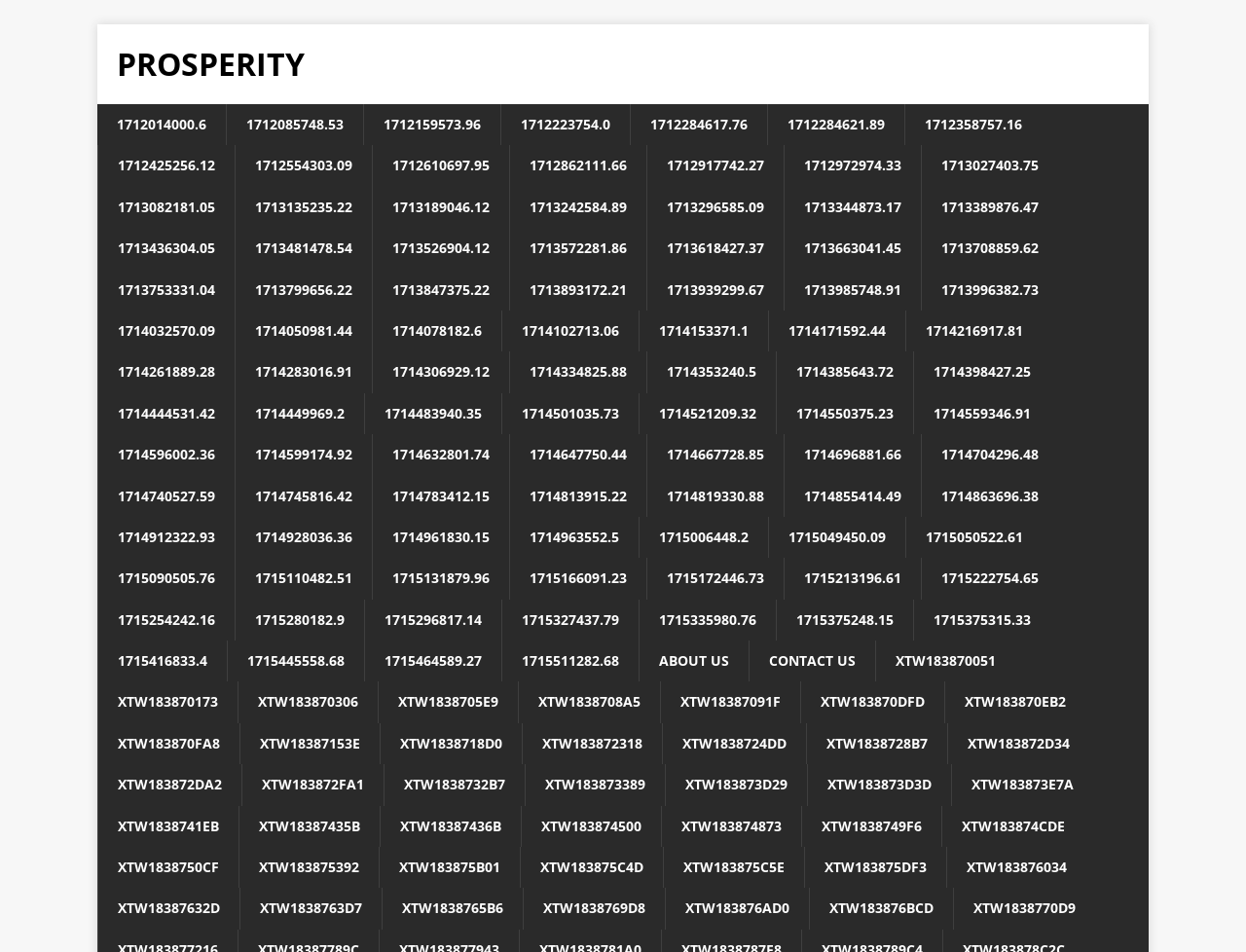From the image, can you give a detailed response to the question below:
What is the name of the website?

The name of the website can be determined by looking at the top-left corner of the webpage, where the heading 'PROSPERITY' is located.